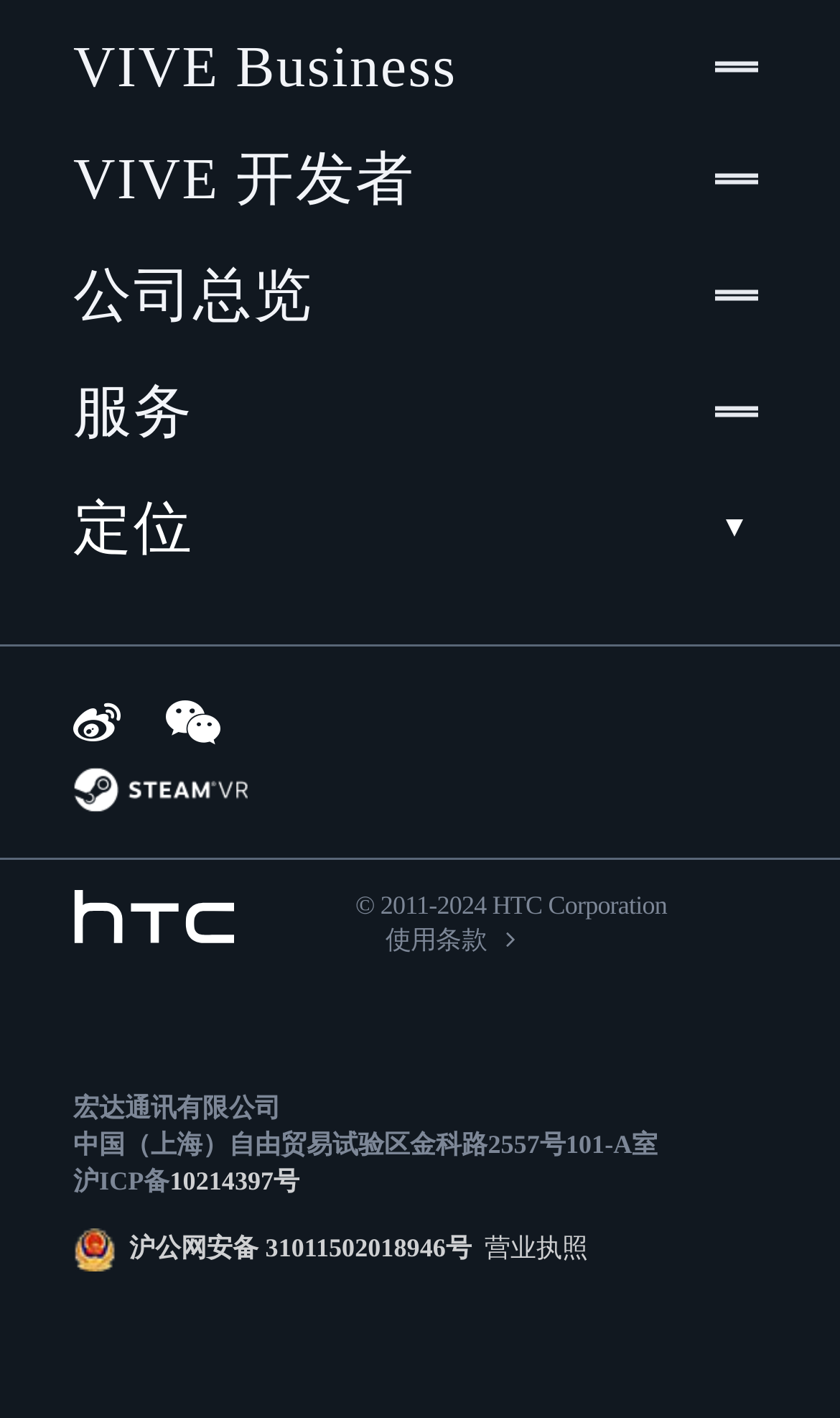Please identify the bounding box coordinates of the area that needs to be clicked to fulfill the following instruction: "View HTC website."

[0.087, 0.627, 0.282, 0.668]